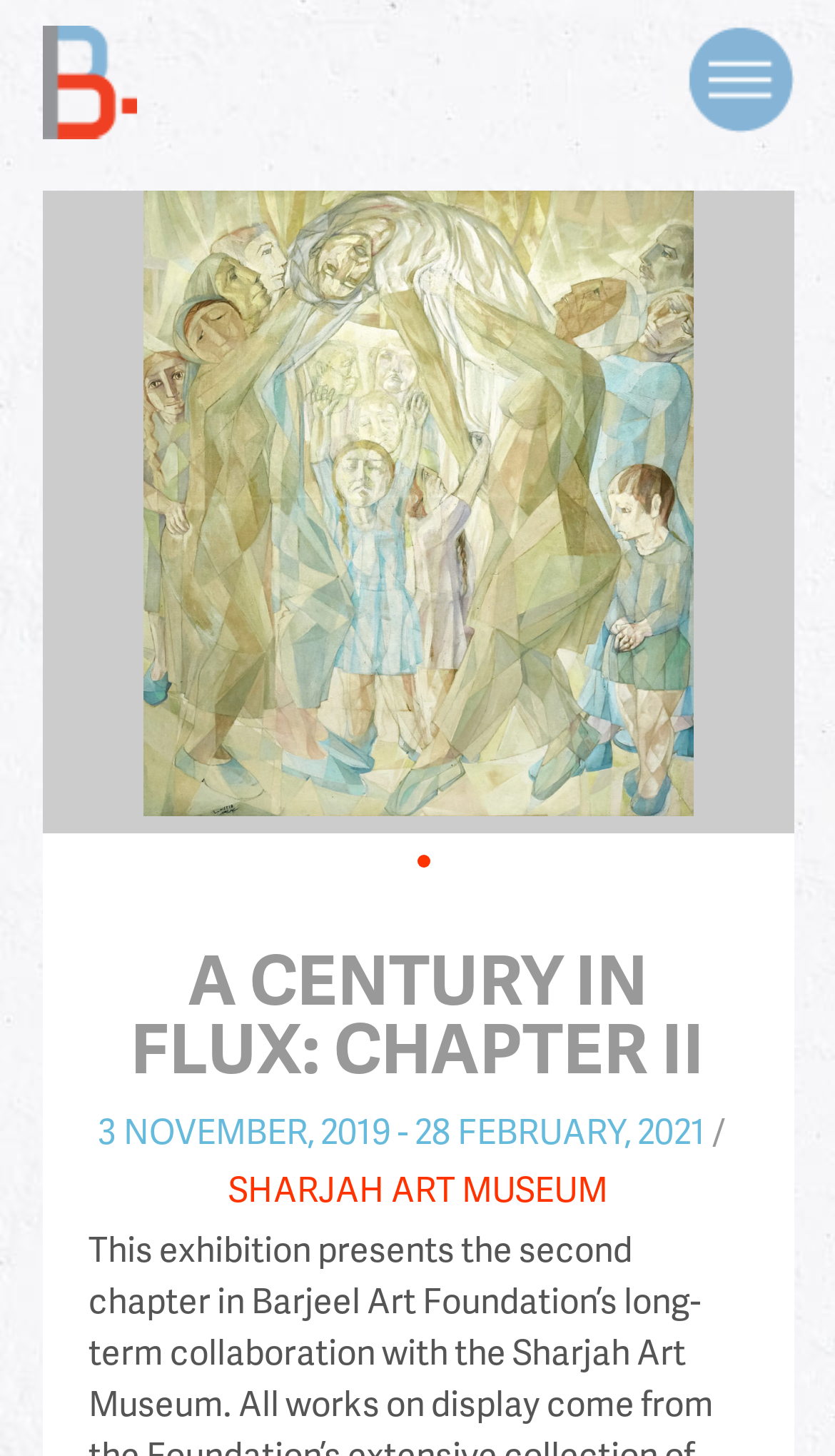Generate a thorough explanation of the webpage's elements.

The webpage is about an art exhibition titled "A CENTURY IN FLUX: Chapter II" presented by the Barjeel Art Foundation. At the top right corner, there is a link to navigate to another page. Below it, a "MENU" heading is situated, accompanied by a "SKIP TO CONTENT" link. 

On the left side of the page, a prominent image takes up a significant portion of the screen, depicting a work of art by Leila Nseir. Above the image, the title of the exhibition "A CENTURY IN FLUX: CHAPTER II" is displayed in a large font. 

Below the title, the exhibition's duration and location are provided: "3 NOVEMBER, 2019 - 28 FEBRUARY, 2021" at the "SHARJAH ART MUSEUM".